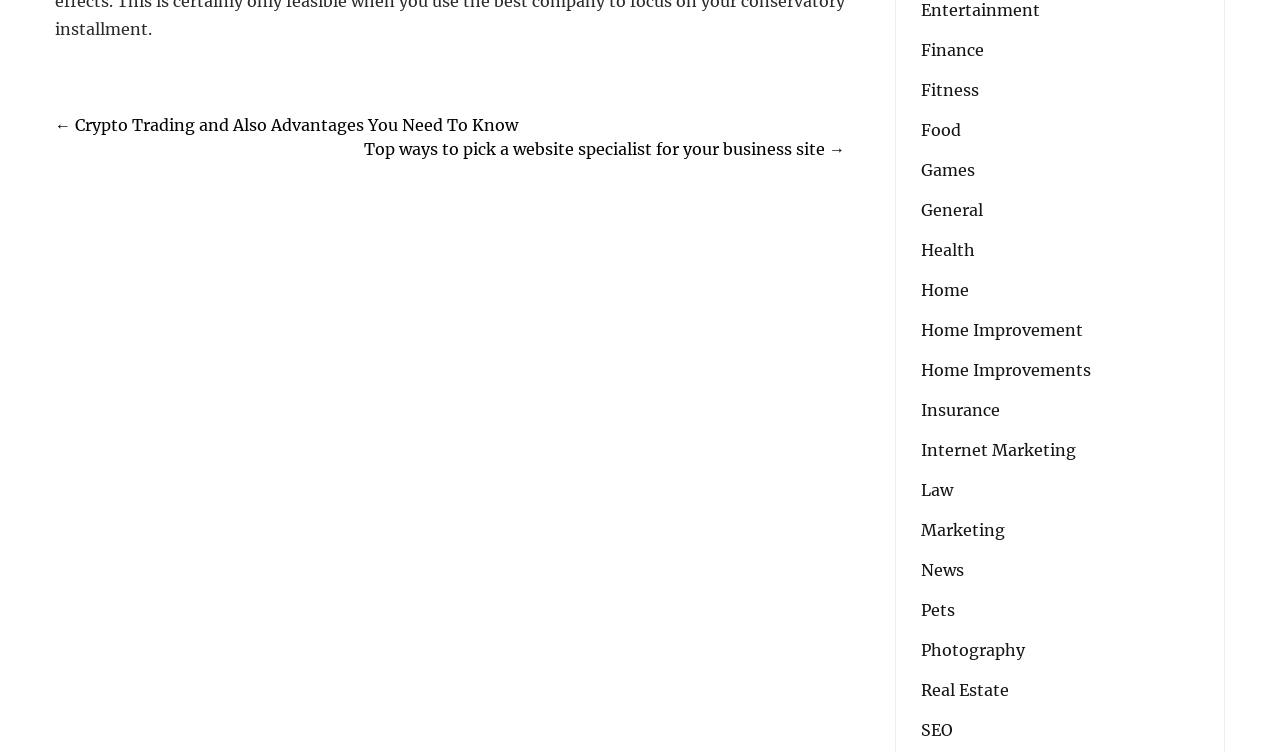What is the position of the 'Games' category?
Could you answer the question in a detailed manner, providing as much information as possible?

I looked at the y1 and y2 coordinates of the 'Games' link and compared them with the other category links. Based on the coordinates, I determined that the 'Games' category is the fourth one from the top.